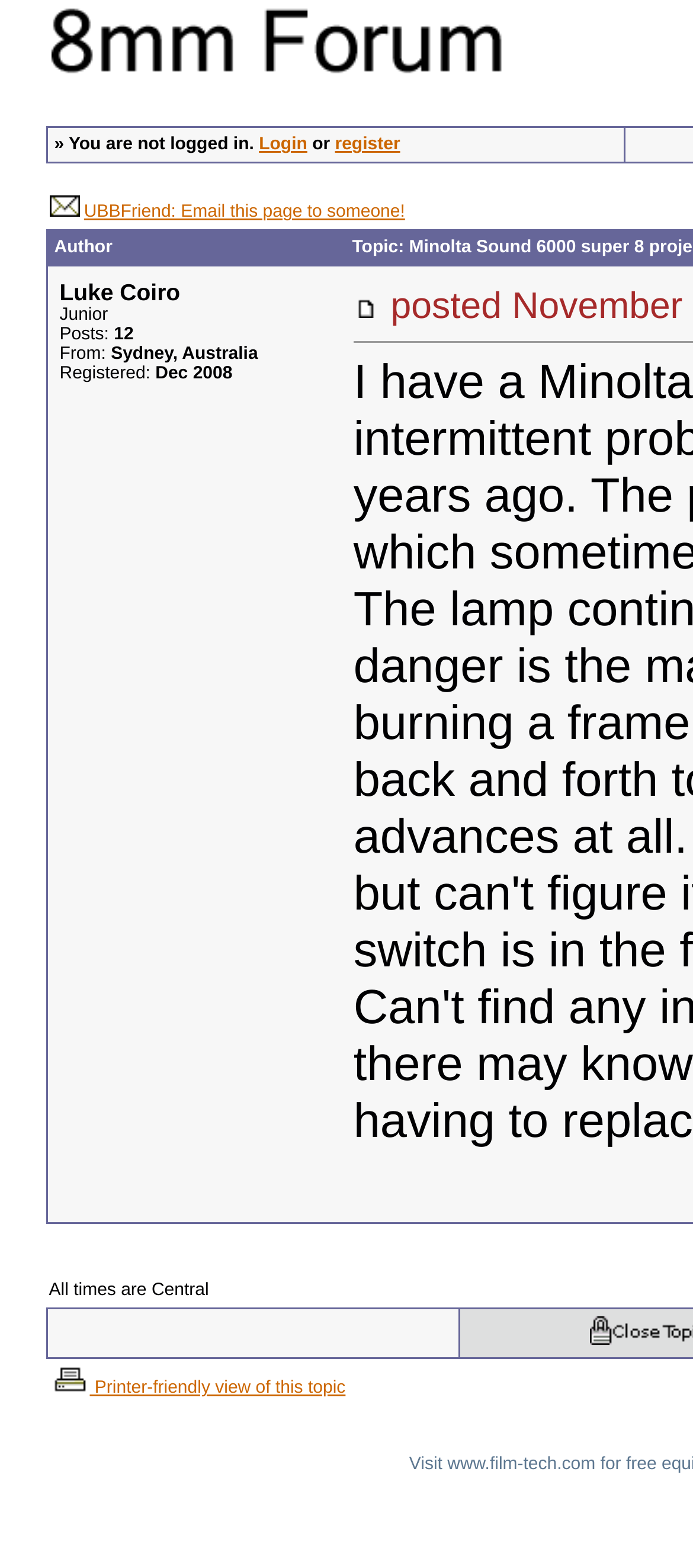Kindly provide the bounding box coordinates of the section you need to click on to fulfill the given instruction: "Visit the 8mm Forum homepage".

[0.071, 0.042, 0.729, 0.054]